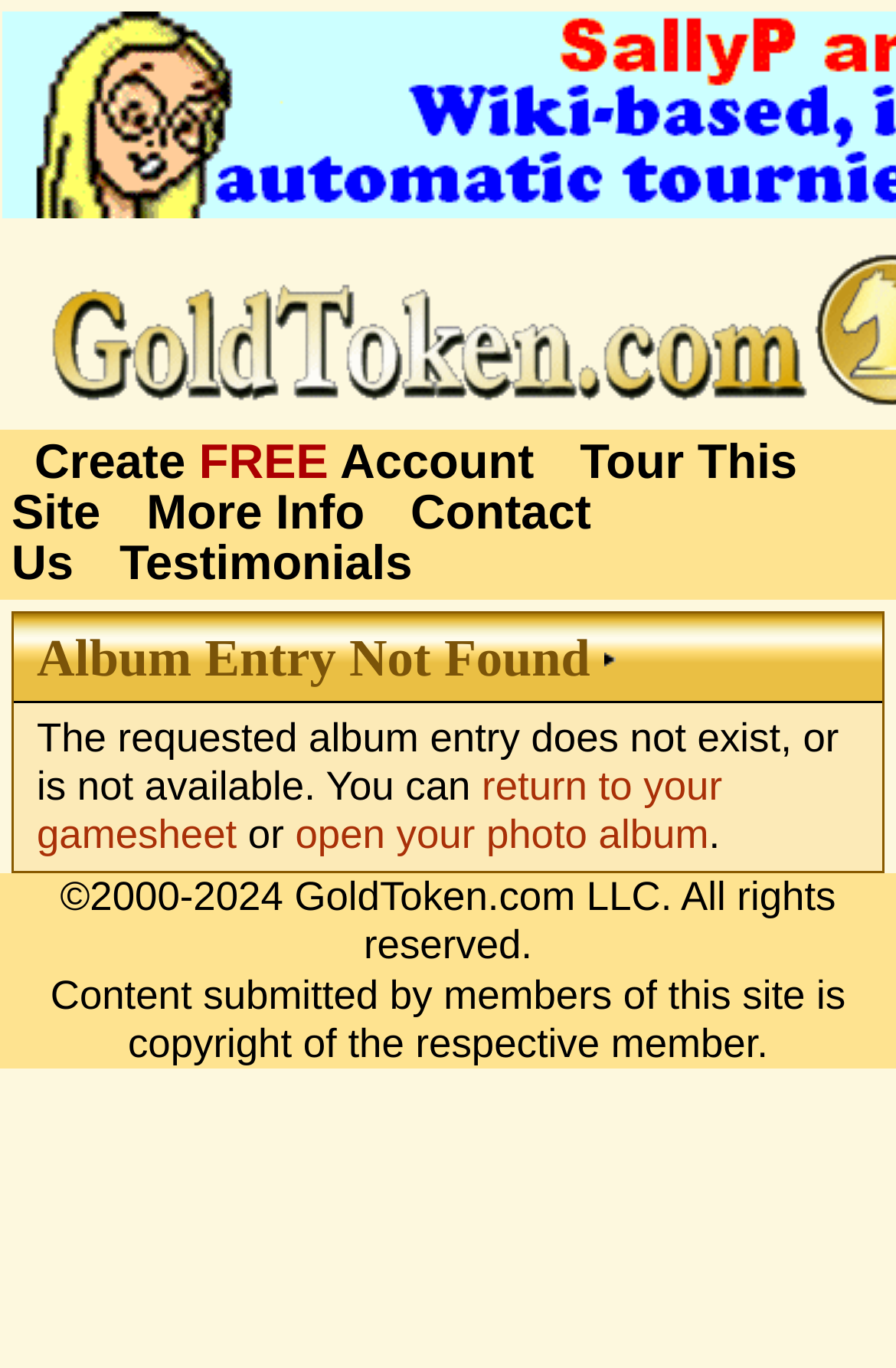Please provide a detailed answer to the question below by examining the image:
What is the purpose of the 'Create FREE Account' link?

The 'Create FREE Account' link is likely a call-to-action for users to sign up for a free account on the website, allowing them to access features and play games without any downloads.